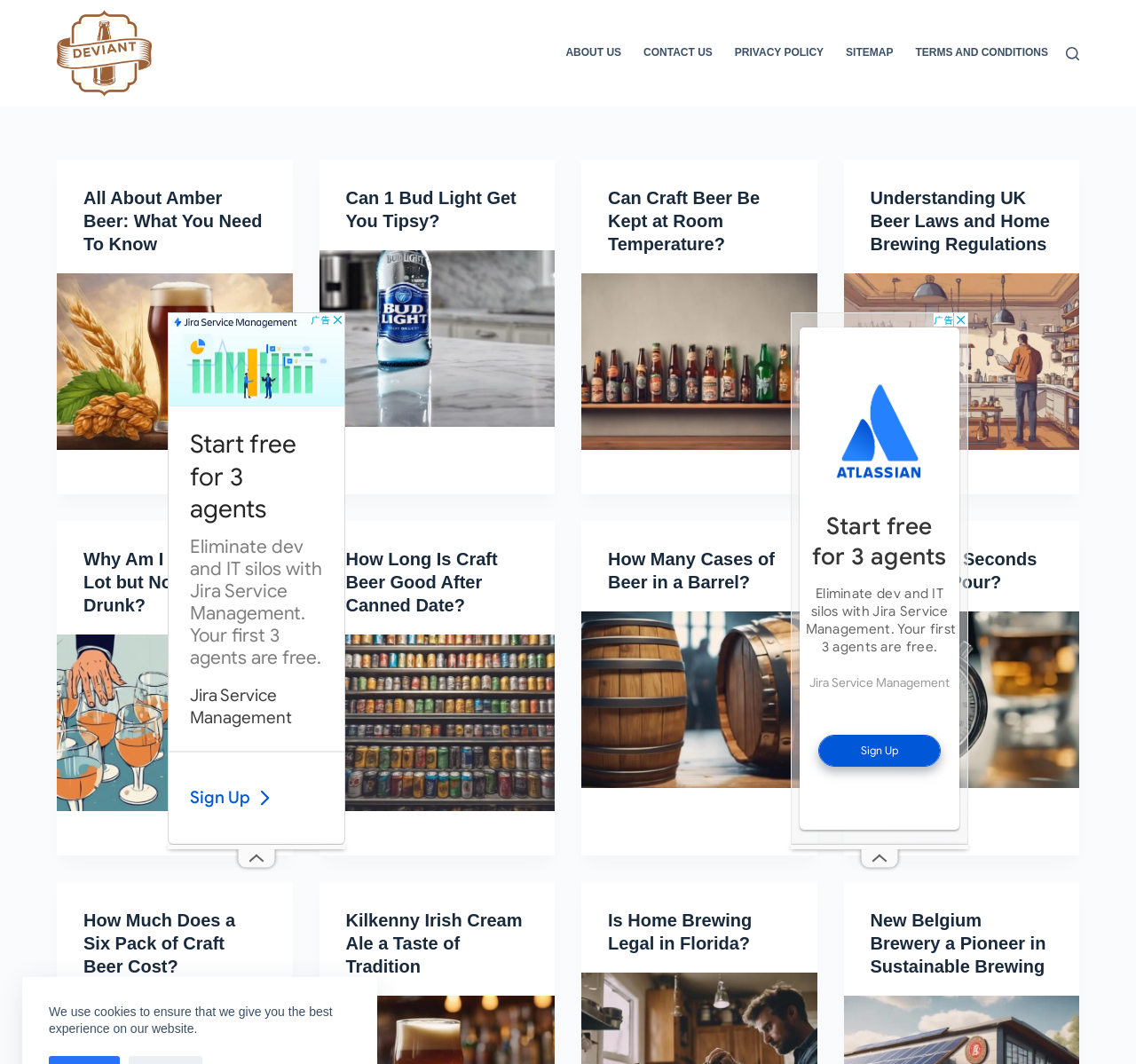Locate the bounding box coordinates of the element that should be clicked to fulfill the instruction: "Click the 'CONTACT US' link".

[0.557, 0.0, 0.637, 0.1]